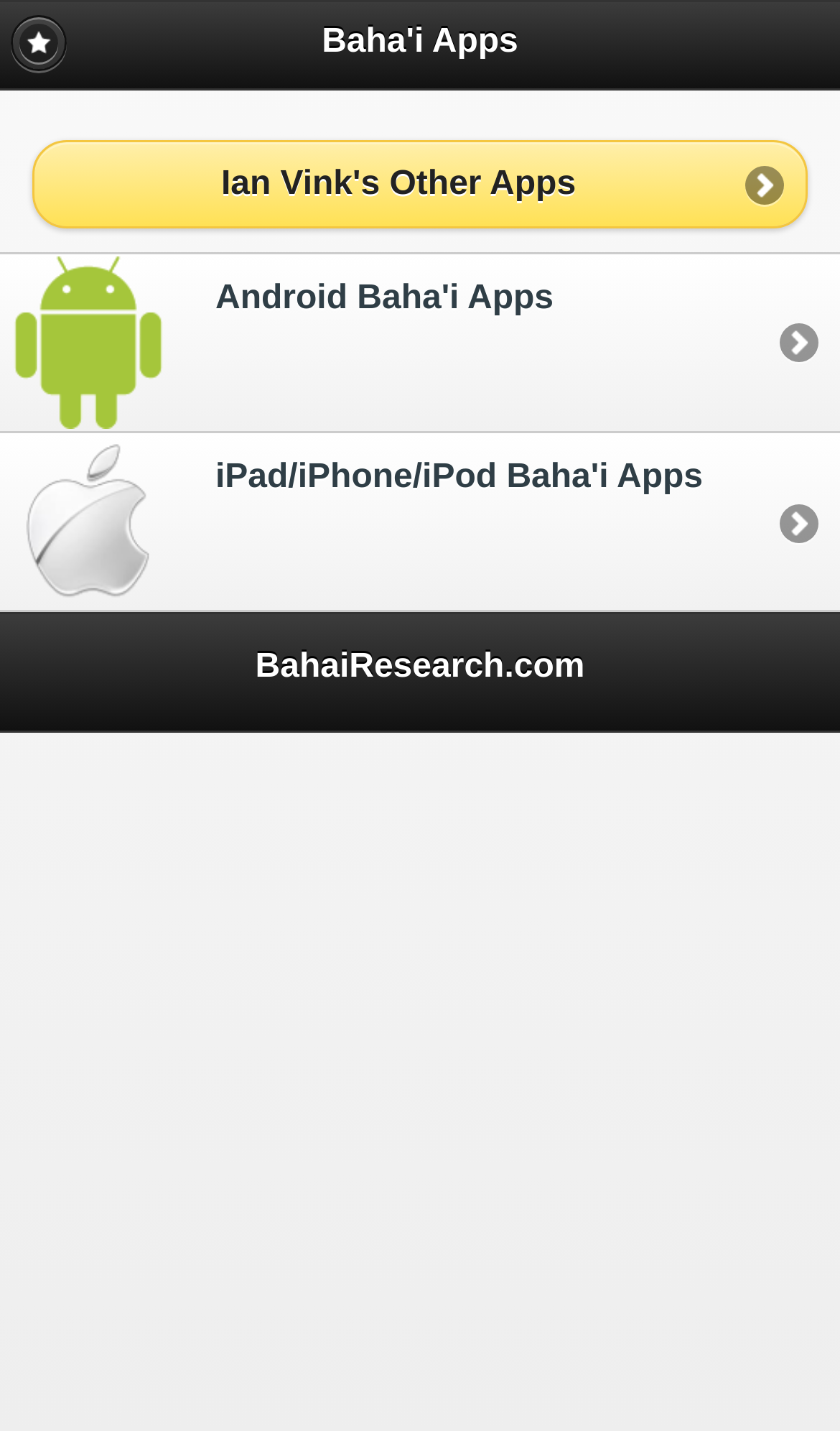Identify and provide the bounding box for the element described by: "Android Baha'i Apps".

[0.0, 0.179, 1.0, 0.301]